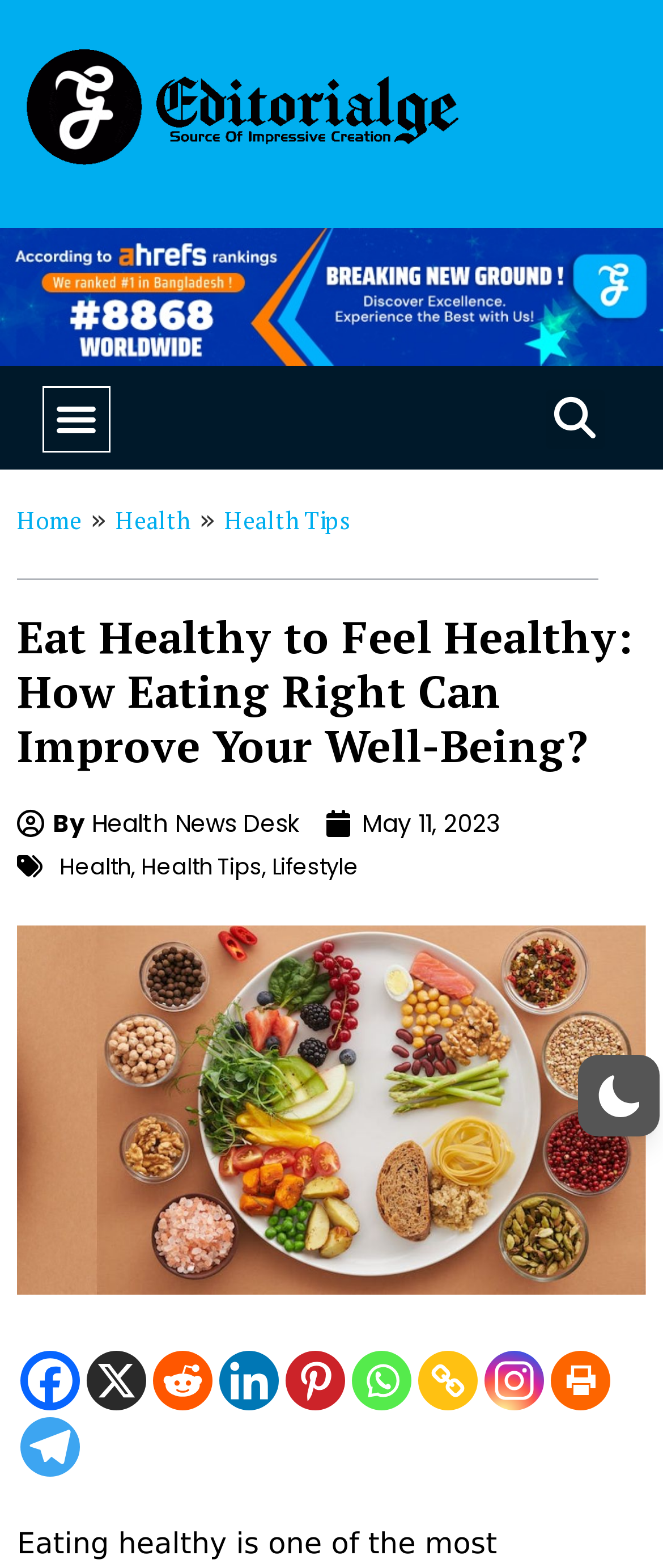Show the bounding box coordinates of the element that should be clicked to complete the task: "Search for something".

[0.513, 0.248, 0.913, 0.286]